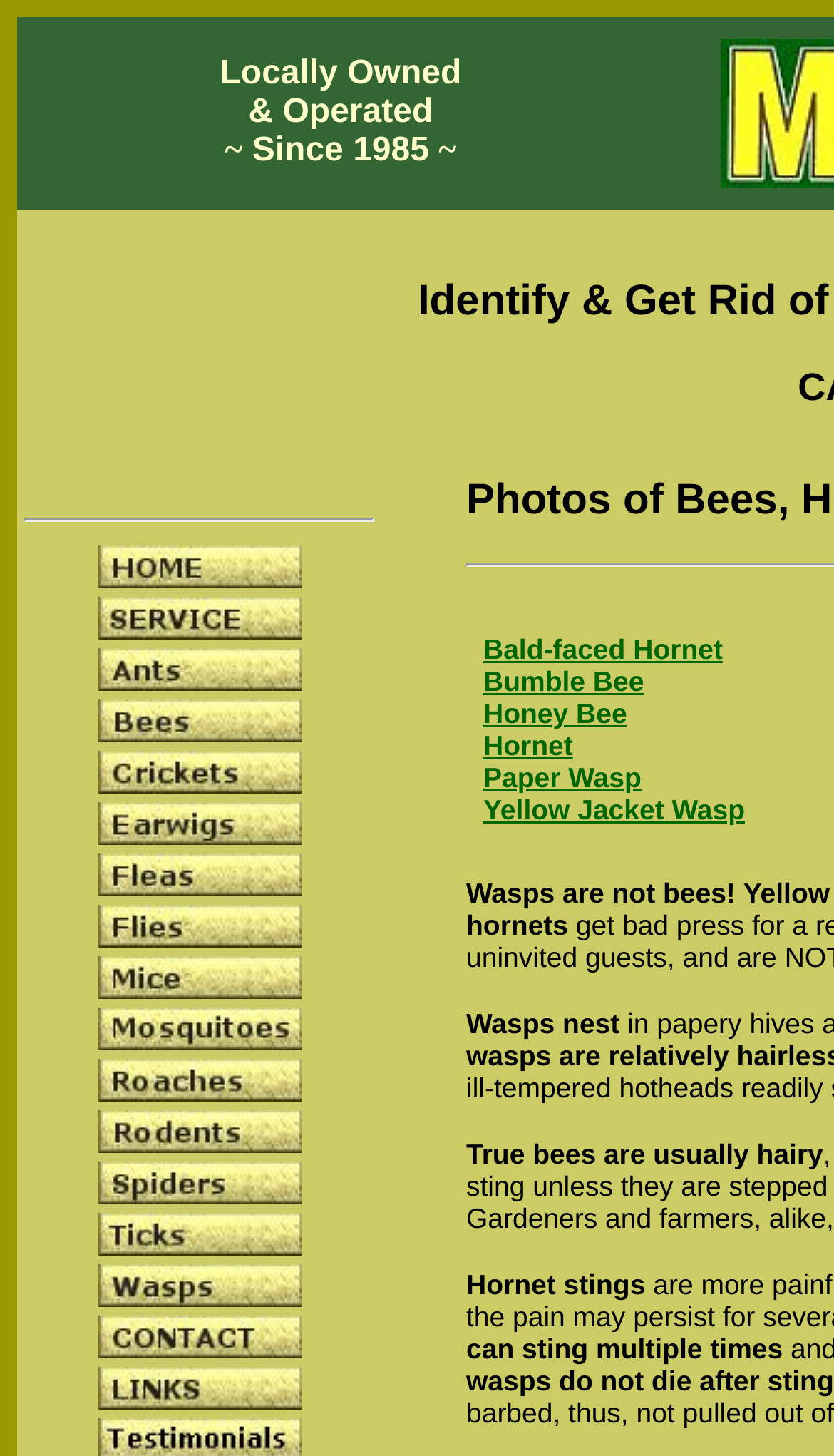Determine the bounding box coordinates of the UI element described below. Use the format (top-left x, top-left y, bottom-right x, bottom-right y) with floating point numbers between 0 and 1: alt="Get rid of crickets"

[0.117, 0.526, 0.36, 0.551]